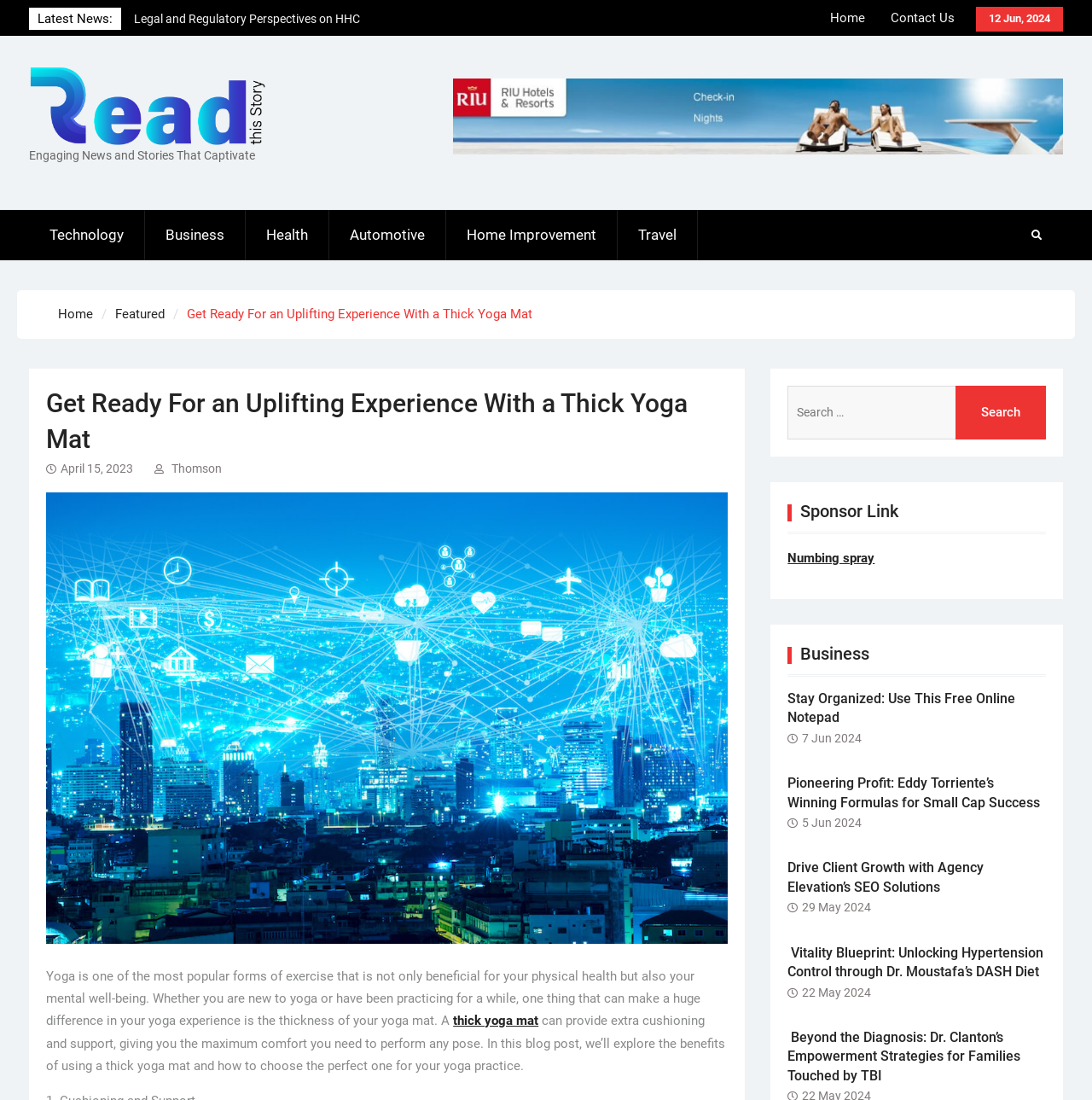What is the category of the link 'Stay Organized: Use This Free Online Notepad'?
Analyze the image and deliver a detailed answer to the question.

I found the link 'Stay Organized: Use This Free Online Notepad' on the webpage. Above this link, I found a category section with links such as 'Technology', 'Business', 'Health', etc. Based on the position of the link, I determined that it belongs to the 'Technology' category.